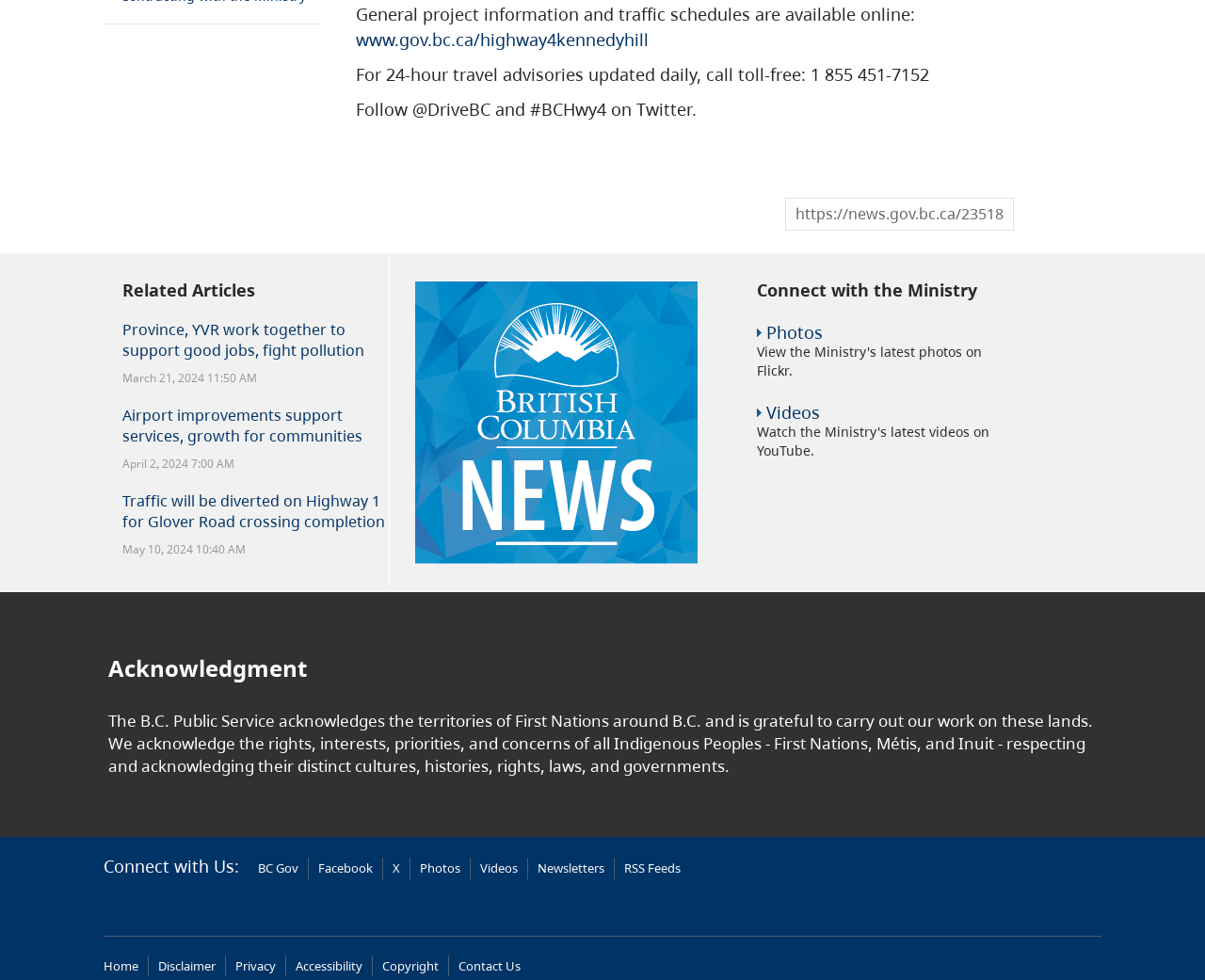Reply to the question with a single word or phrase:
What is the purpose of the 'Connect with the Ministry' section?

To connect with the Ministry